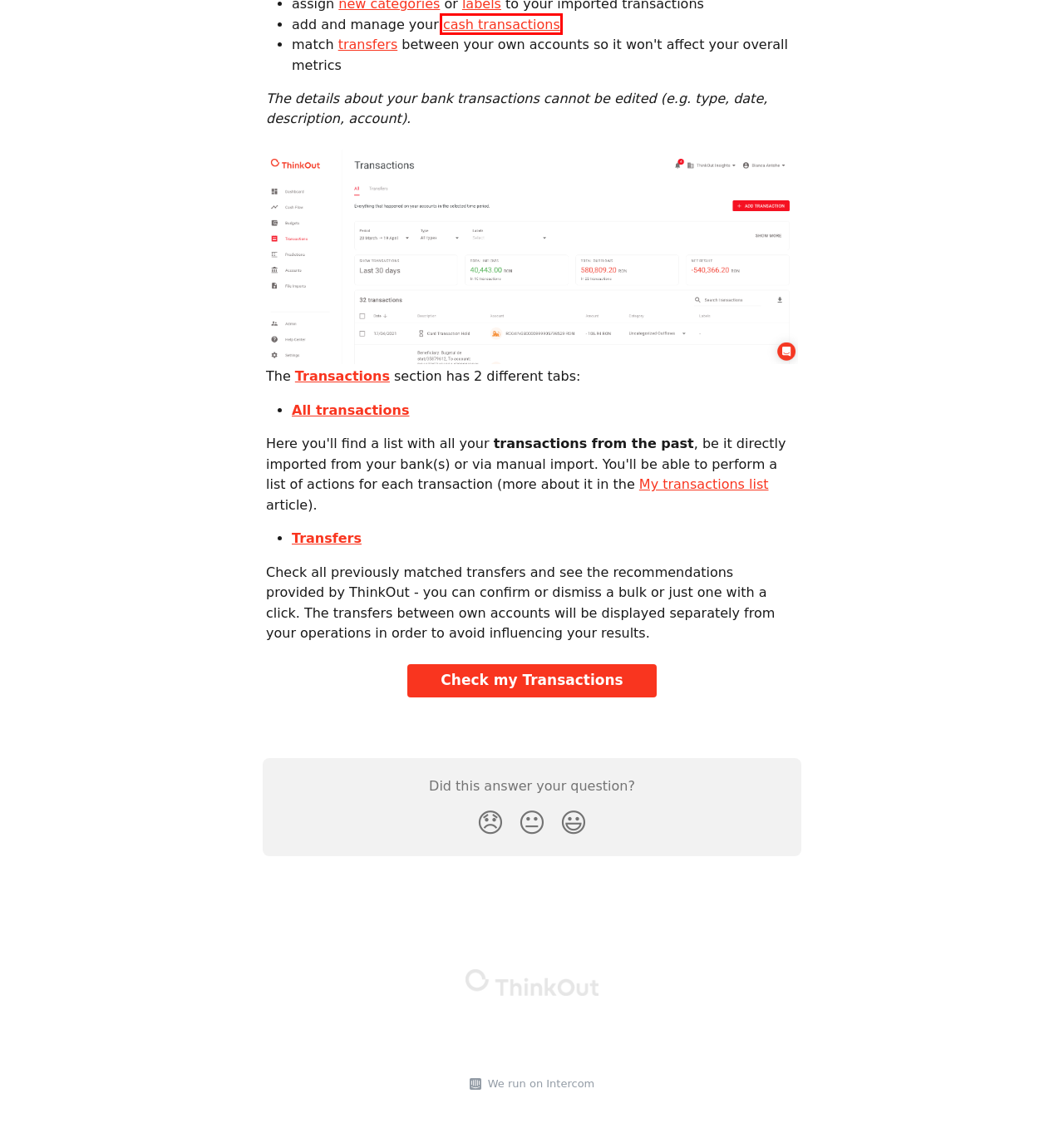Please examine the screenshot provided, which contains a red bounding box around a UI element. Select the webpage description that most accurately describes the new page displayed after clicking the highlighted element. Here are the candidates:
A. Transfers between your company's accounts | Think Out Help Center
B. Change the category of your transactions | Think Out Help Center
C. How to work with cash transactions | Think Out Help Center
D. The ThinkOut Platform | Think Out Help Center
E. Manage your Transactions | Think Out Help Center
F. My transactions list | Think Out Help Center
G. Powered By Intercom
H. Import external files to ThinkOut | Think Out Help Center

C